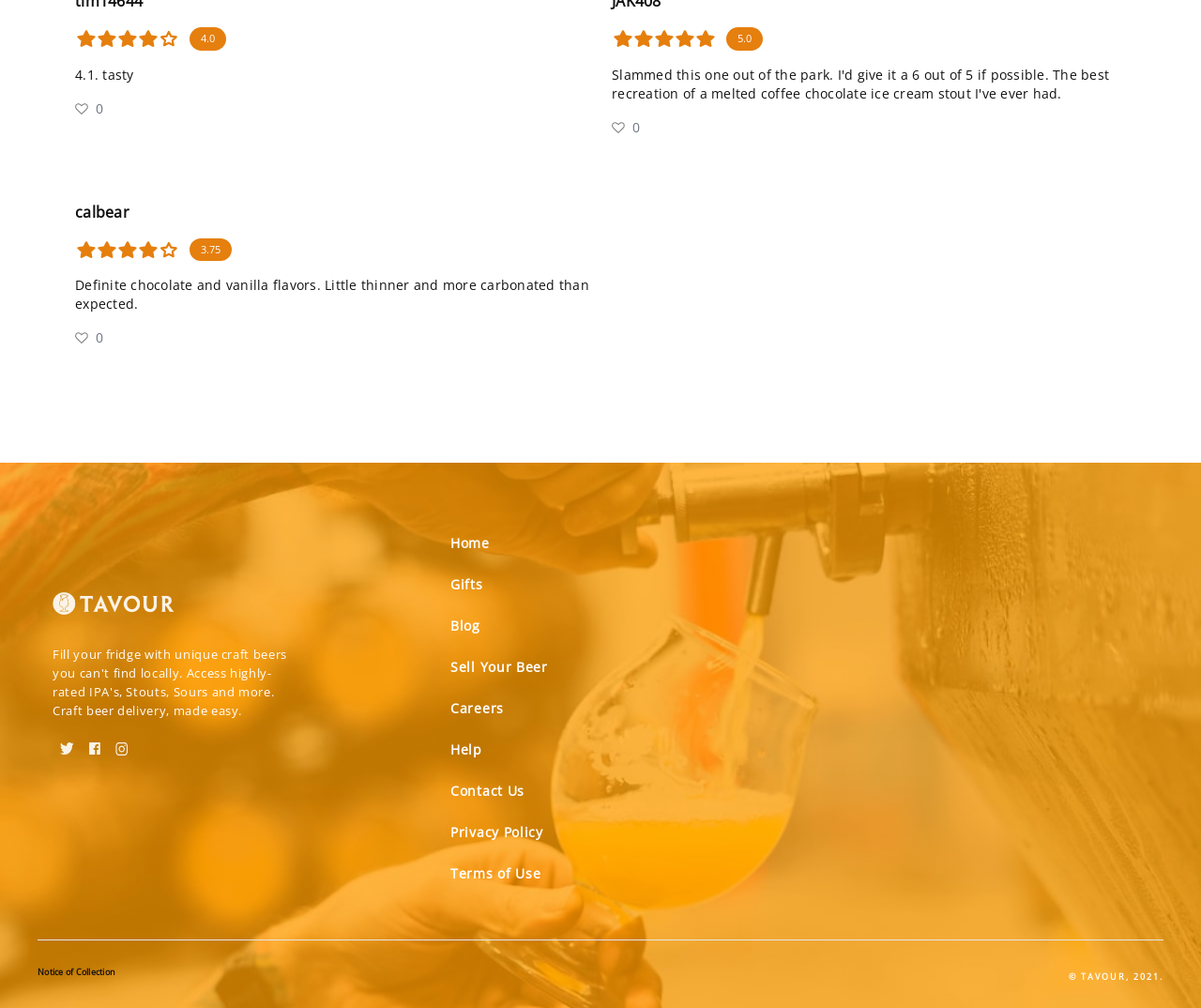What is the rating of the first review?
From the details in the image, answer the question comprehensively.

I found the rating of the first review by looking at the StaticText element with the text '4.0' which is located near the top of the page, above the text '4.1. tasty'.